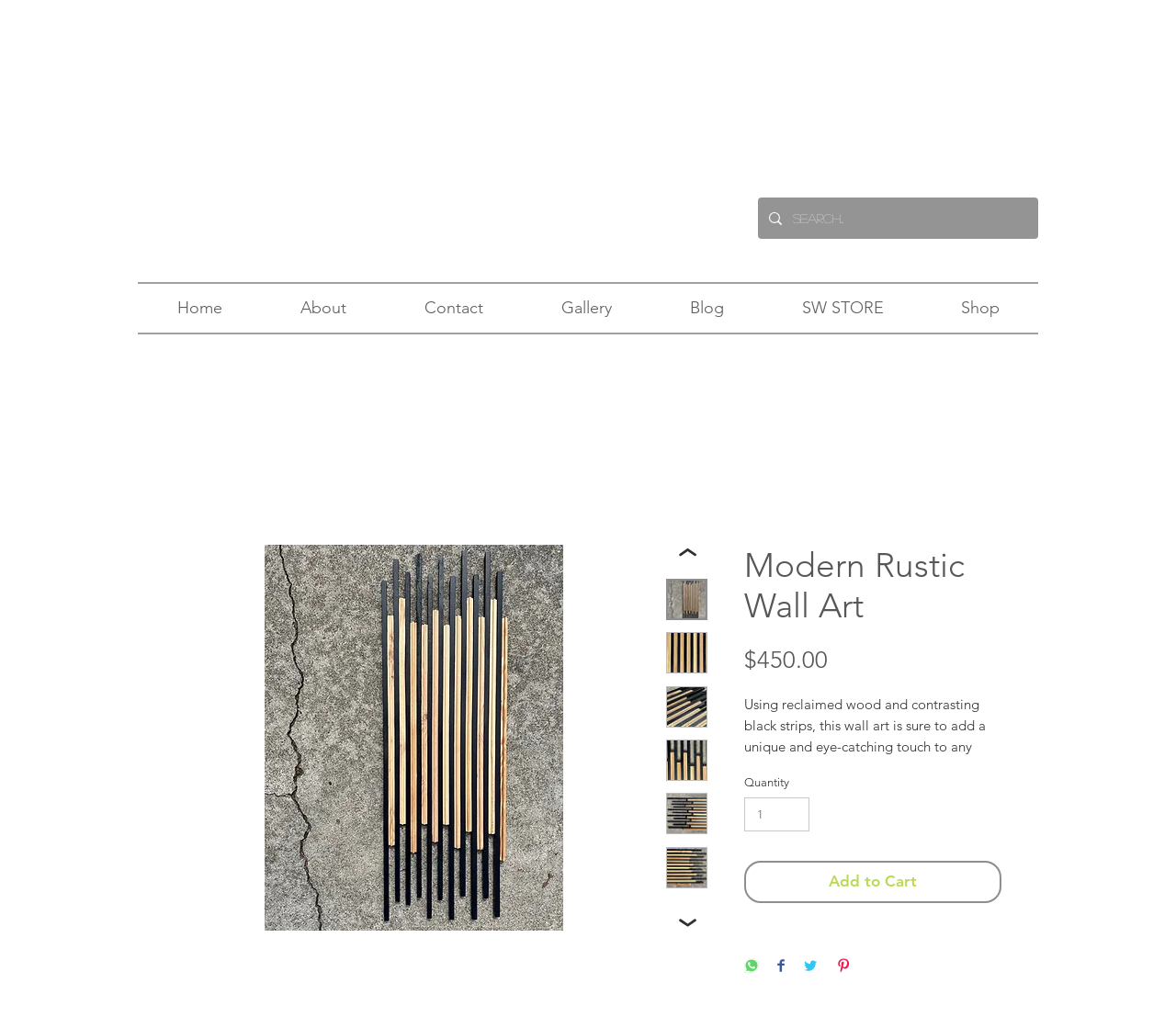Please specify the bounding box coordinates of the area that should be clicked to accomplish the following instruction: "Add to cart". The coordinates should consist of four float numbers between 0 and 1, i.e., [left, top, right, bottom].

[0.633, 0.838, 0.852, 0.878]